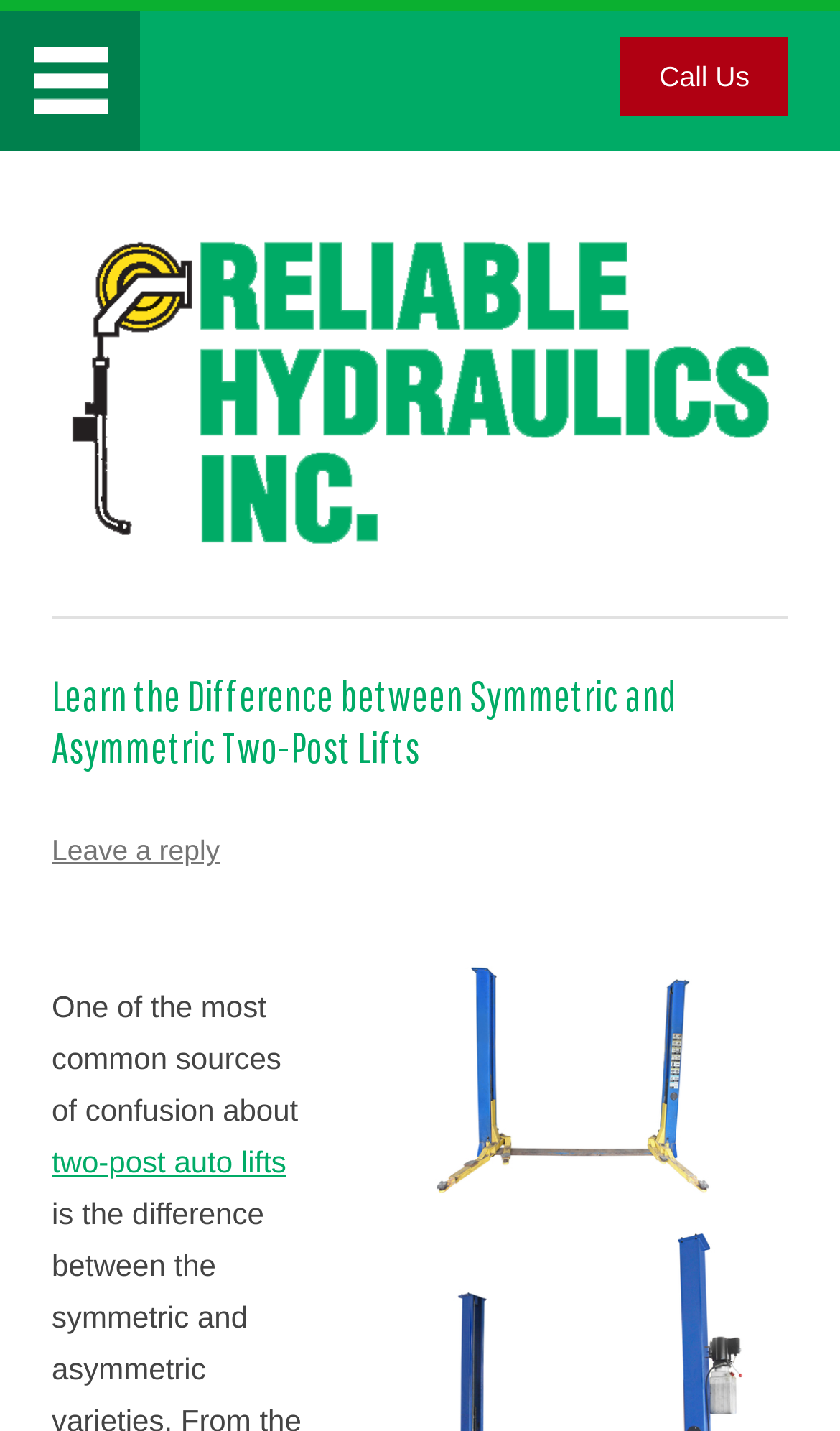How many navigation links are in the top menu?
Examine the webpage screenshot and provide an in-depth answer to the question.

I counted the number of links in the top menu, which are 'Home', 'Services', 'About Us', 'Products', 'Manufacturers', and 'Contact Us', totaling 6 links.